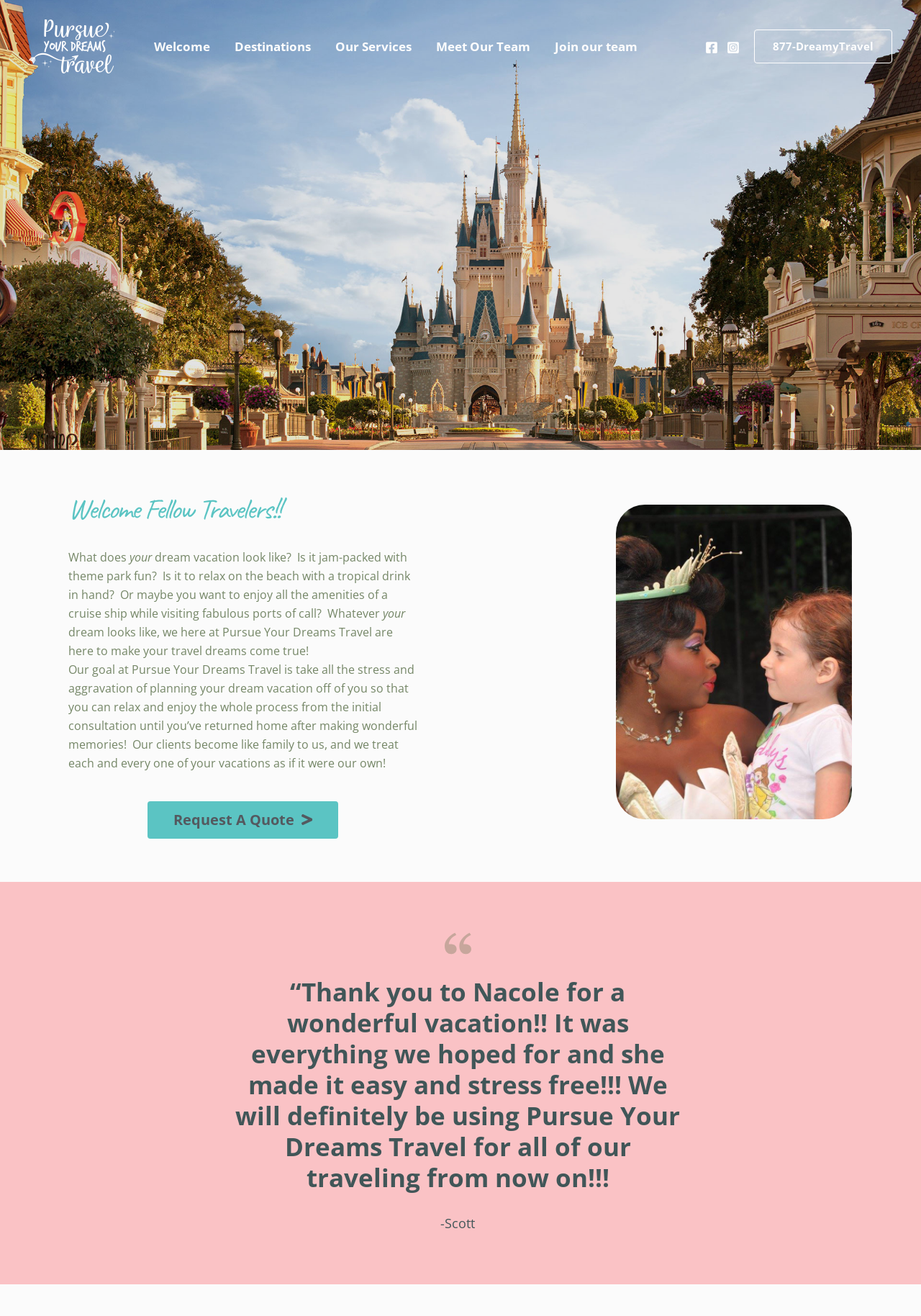Based on the element description: "aria-label="Pursue Your Dreams Travel"", identify the bounding box coordinates for this UI element. The coordinates must be four float numbers between 0 and 1, listed as [left, top, right, bottom].

[0.031, 0.028, 0.125, 0.041]